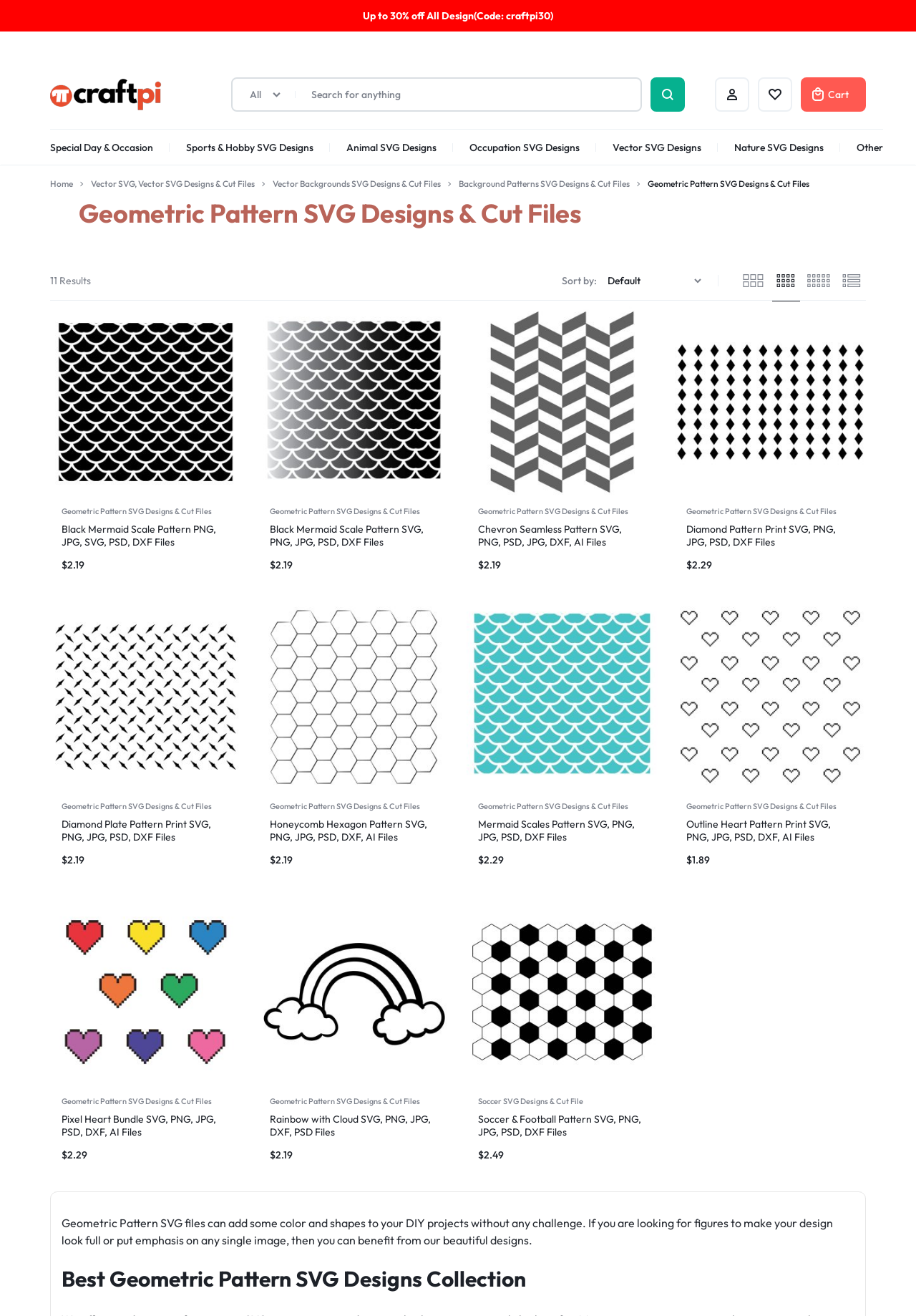Locate the coordinates of the bounding box for the clickable region that fulfills this instruction: "Go to Cart".

[0.874, 0.059, 0.945, 0.085]